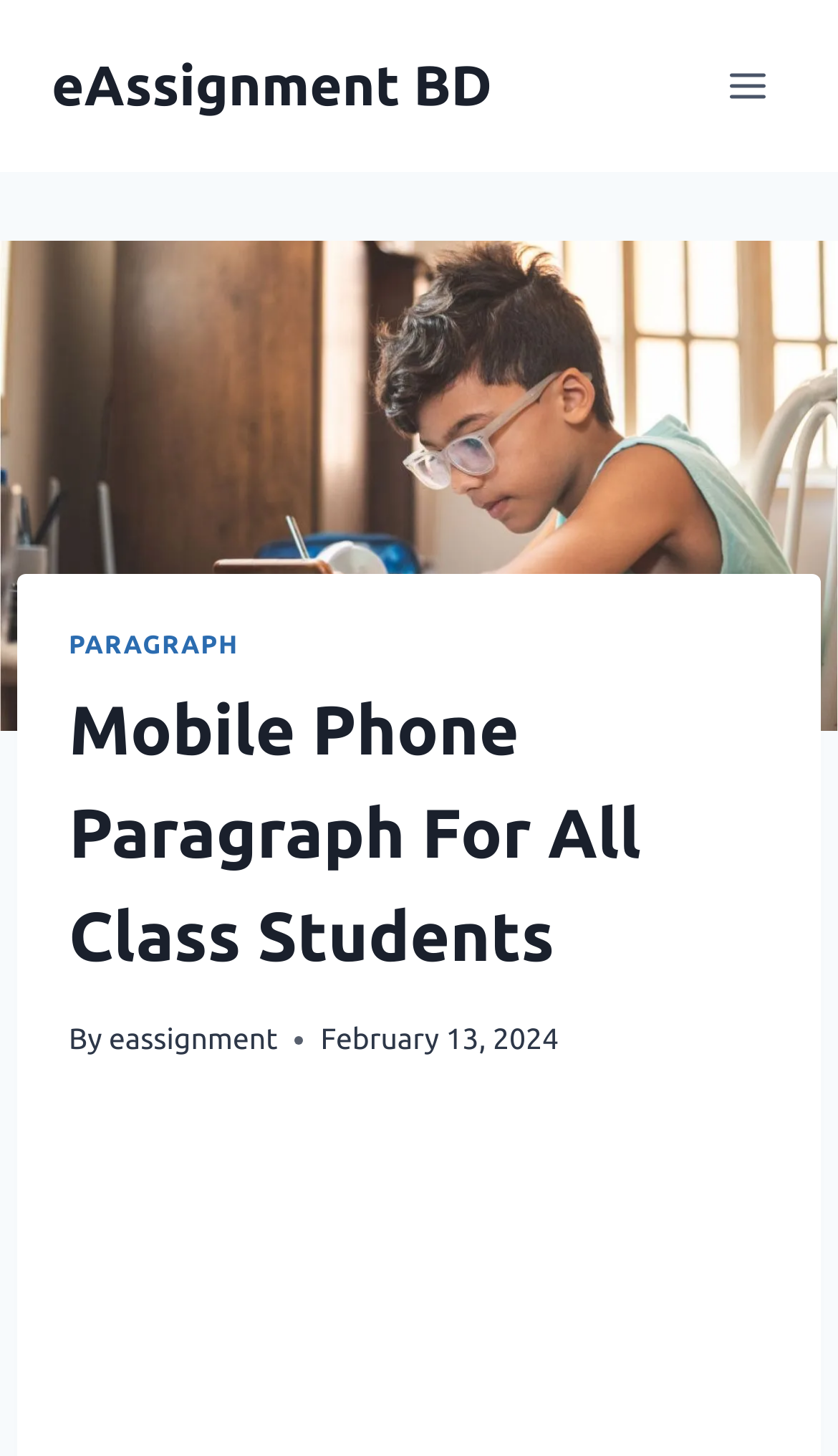Who is the author of the paragraph?
Answer the question with a thorough and detailed explanation.

The author of the paragraph can be determined by looking at the link 'eassignment' which is mentioned alongside the text 'By'. This suggests that eassignment is the author of the paragraph.